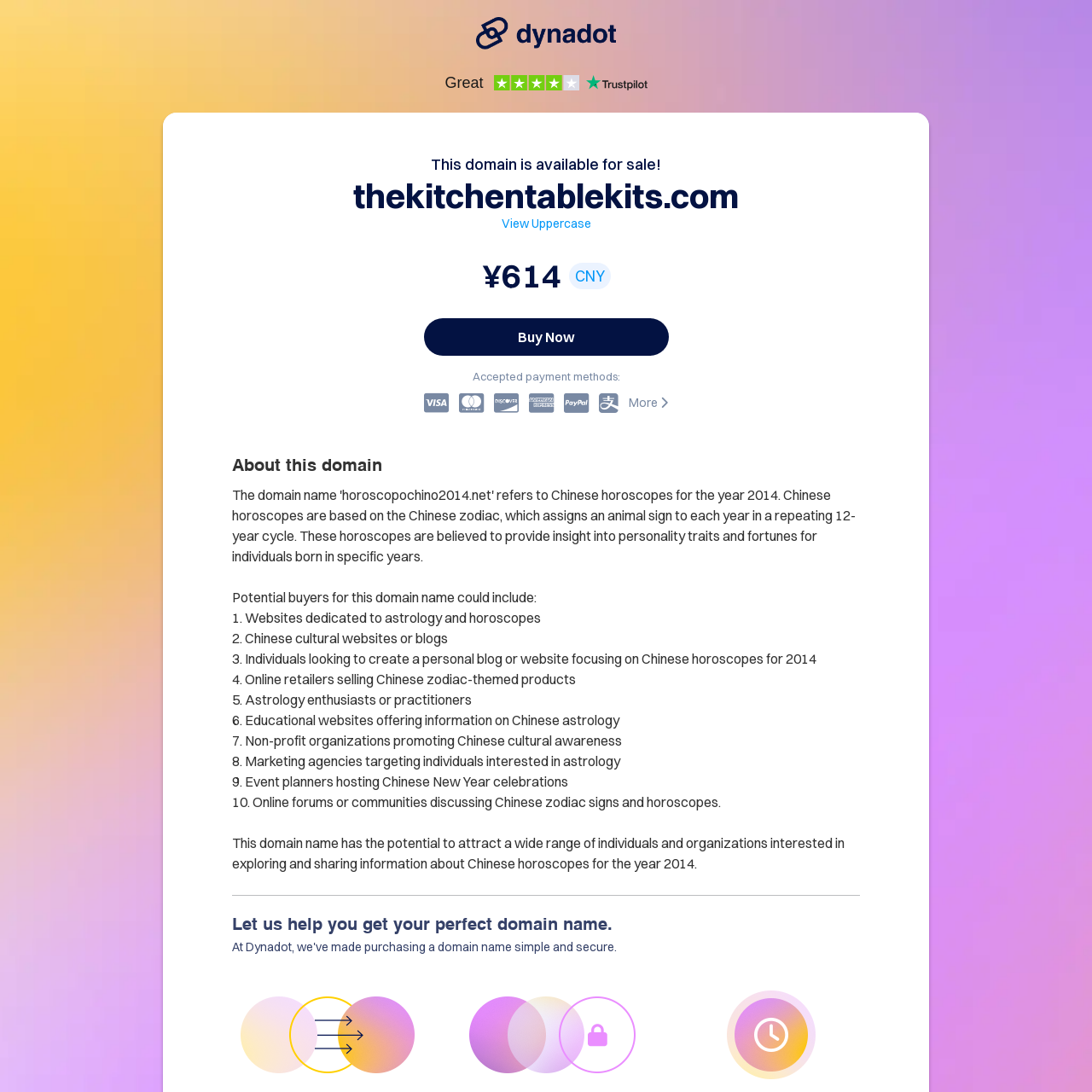Give a complete and precise description of the webpage's appearance.

The webpage is focused on selling the domain "thekitchentablekits.com". At the top, there is a link, taking up about a quarter of the screen width, positioned slightly above the center of the page. Below it, there is an iframe displaying customer reviews powered by Trustpilot, which occupies about a third of the screen width.

The main heading, "This domain is available for sale! thekitchentablekits.com", is prominently displayed, spanning almost the entire screen width. Underneath, there is a section with a "View Uppercase" text, followed by the domain's price, "¥614 CNY", and a "Buy Now" button. The button is positioned near the center of the page, with the price information to its right.

Below the price section, there is a text stating "Accepted payment methods:", followed by a "More" link with an arrow icon. Further down, there is a section titled "About this domain", which is positioned near the top-left corner of the page. At the very bottom, there is a paragraph of text that reads "Let us help you get your perfect domain name."